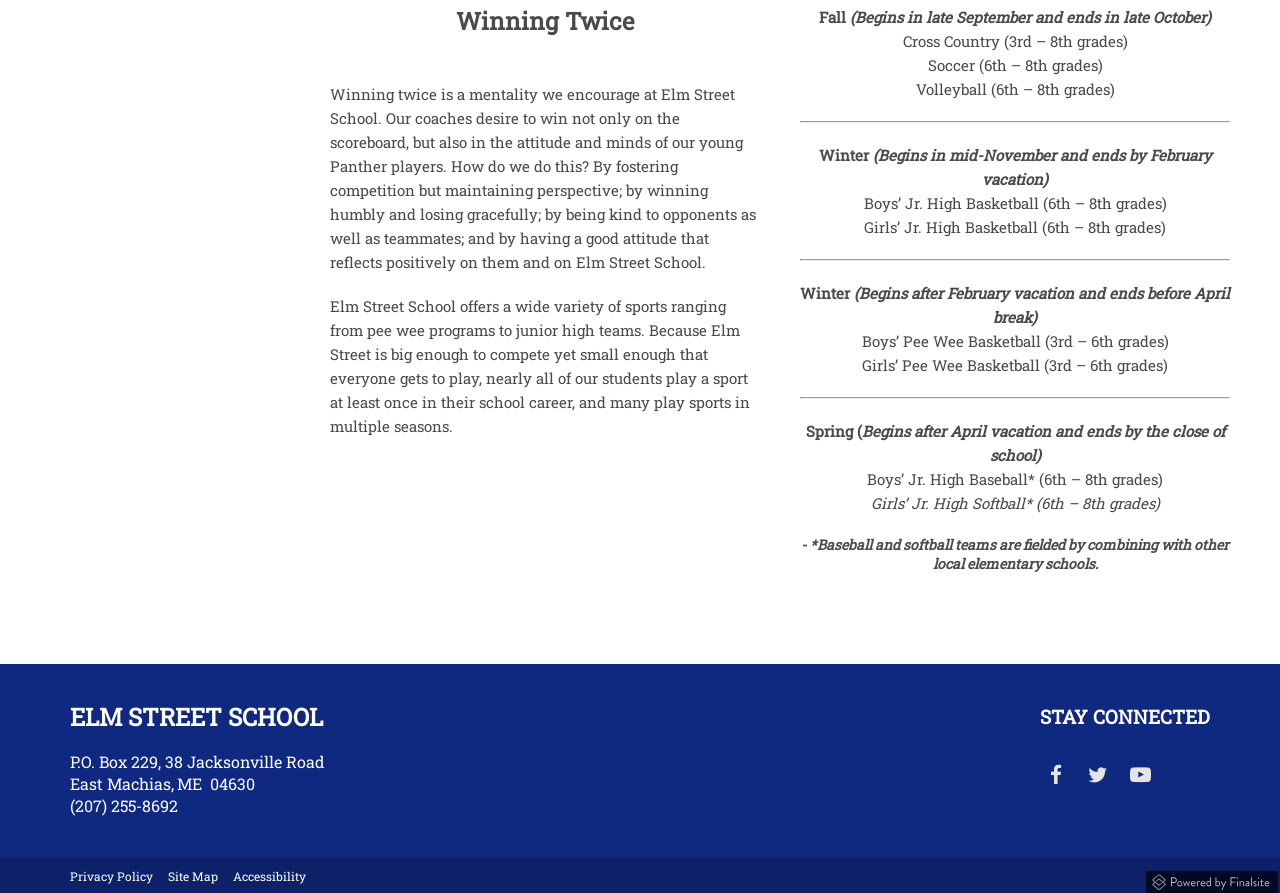Using the description "Accessibility", predict the bounding box of the relevant HTML element.

[0.182, 0.967, 0.239, 0.995]